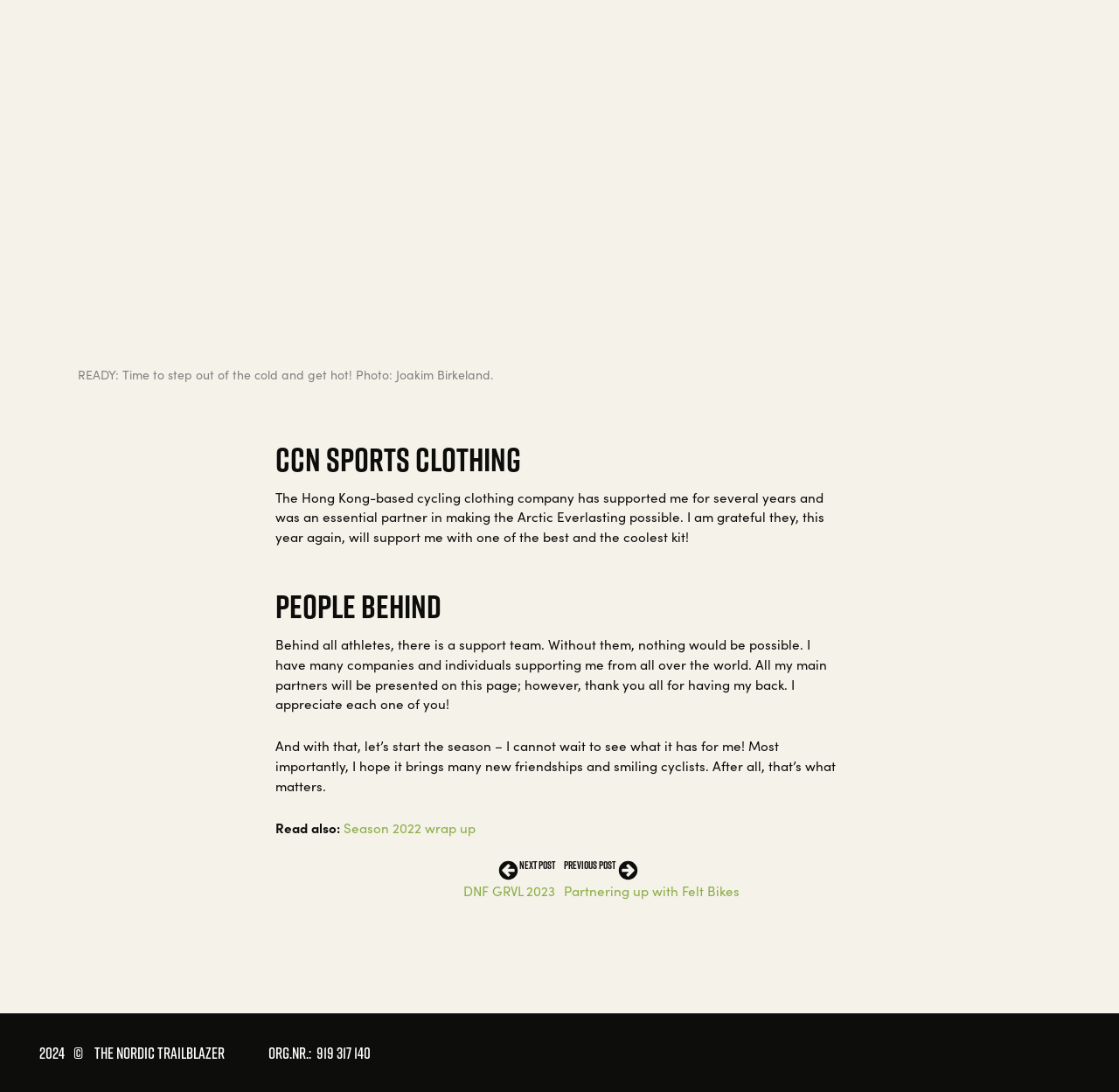Using the description "DNF GRVL 2023", predict the bounding box of the relevant HTML element.

[0.414, 0.807, 0.496, 0.824]